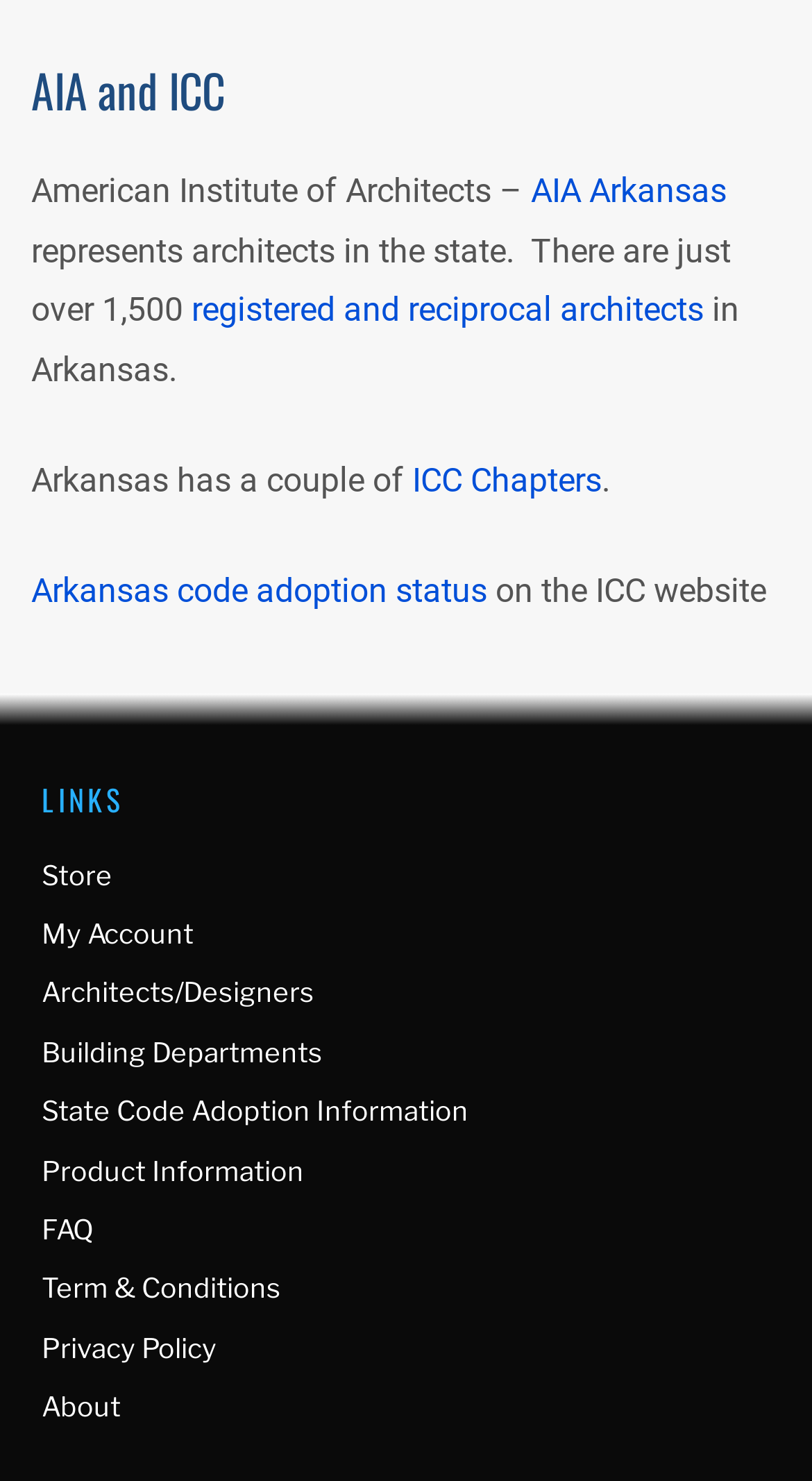What type of information is available on the ICC website?
Look at the screenshot and respond with one word or a short phrase.

Code adoption status